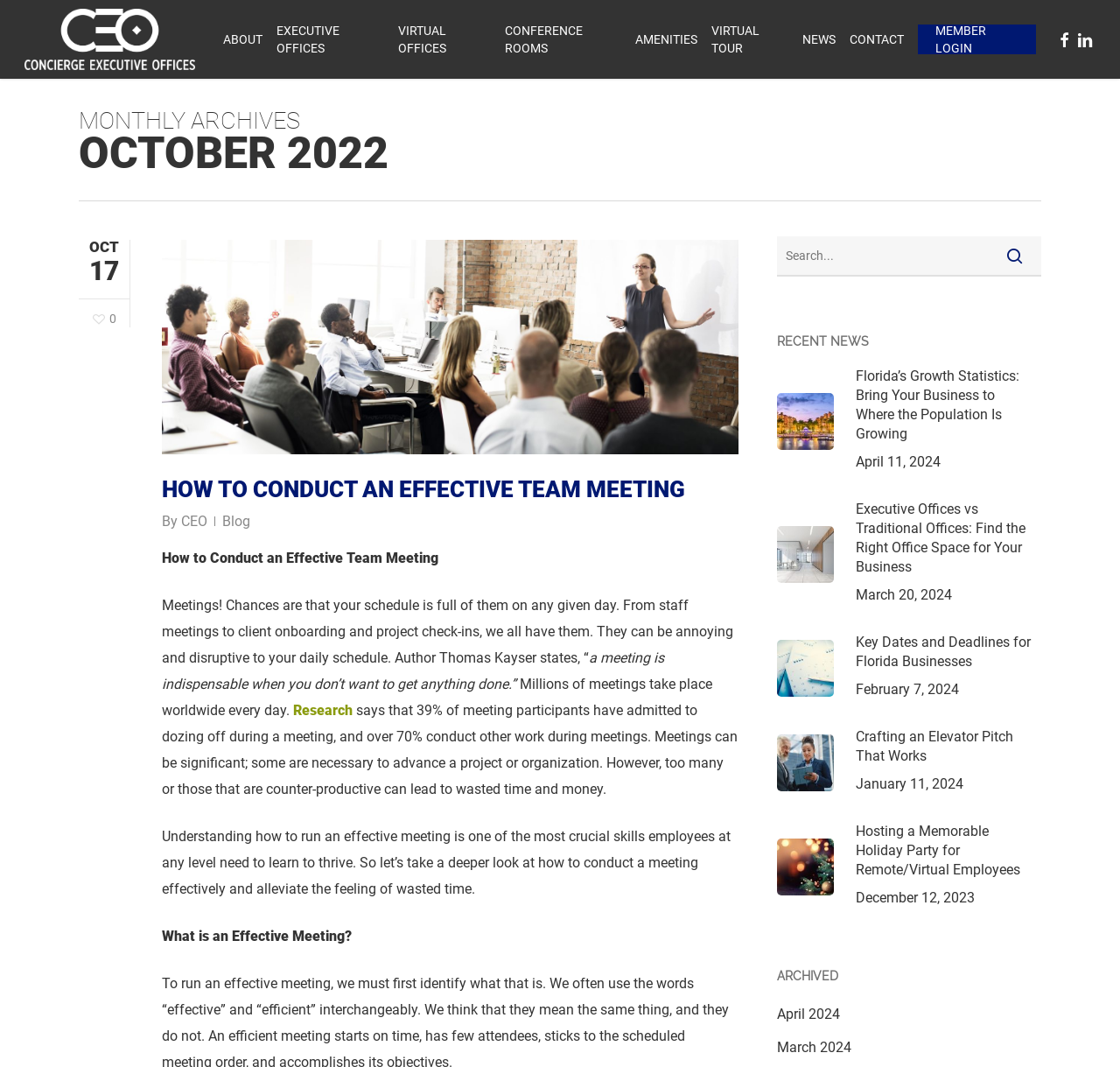Please give a concise answer to this question using a single word or phrase: 
What is the topic of the blog post?

Effective team meeting